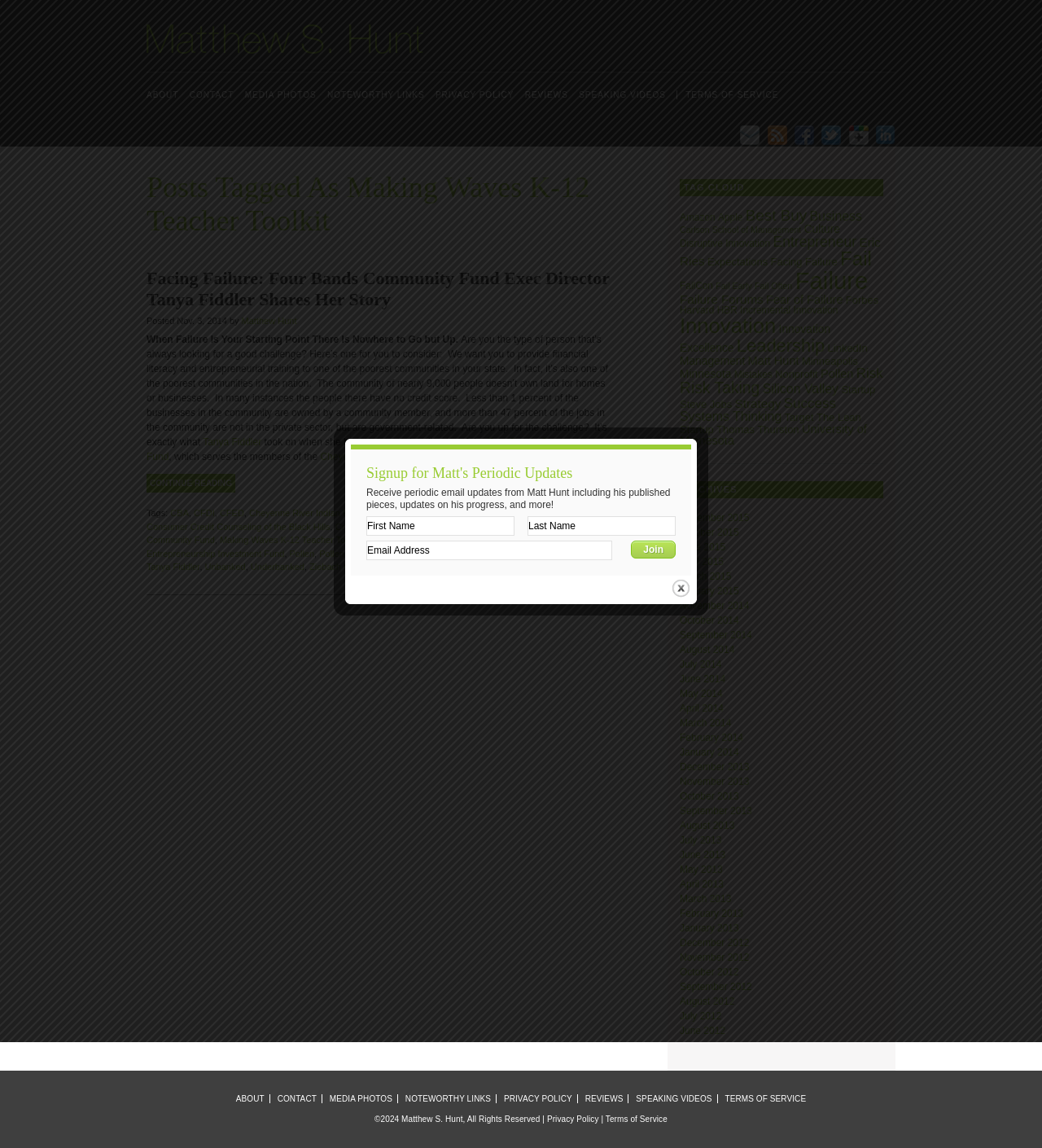Give a one-word or phrase response to the following question: What is the name of the blog?

Matt Hunt.co Blog